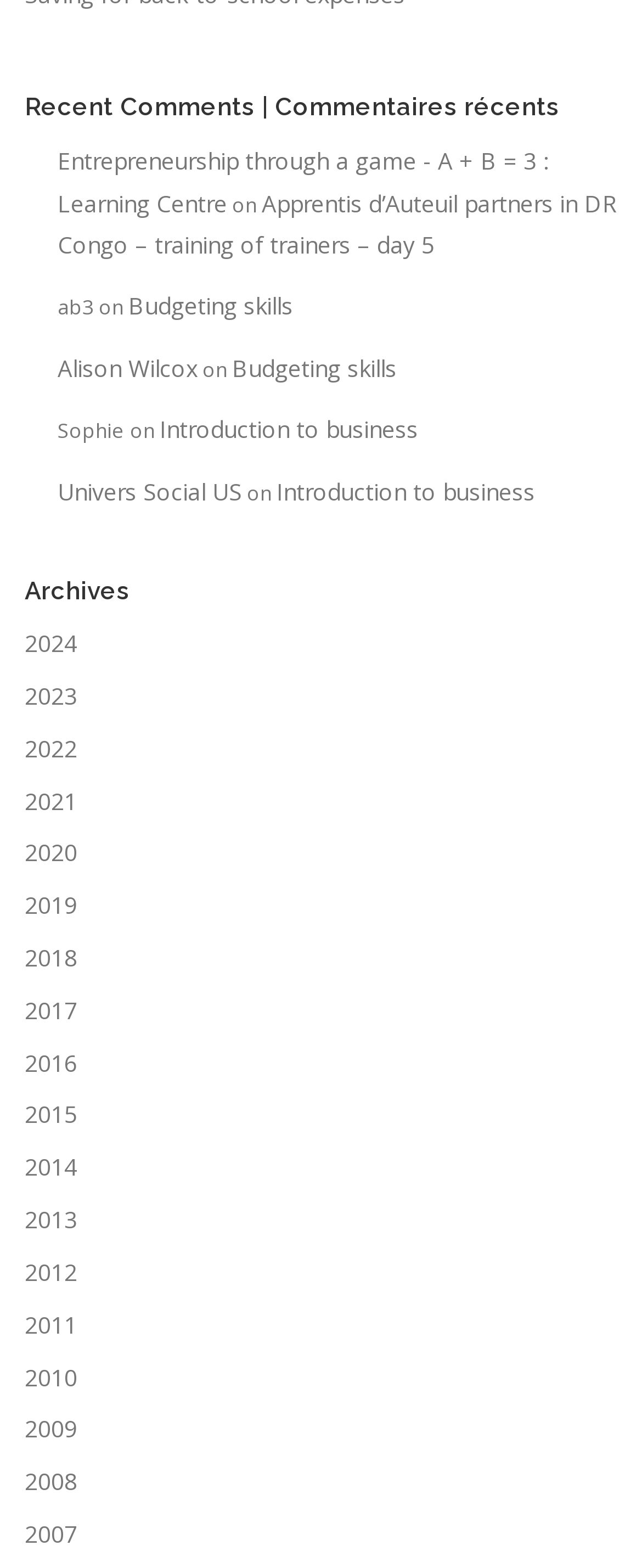Pinpoint the bounding box coordinates of the clickable element to carry out the following instruction: "View recent comments."

[0.038, 0.06, 0.962, 0.077]